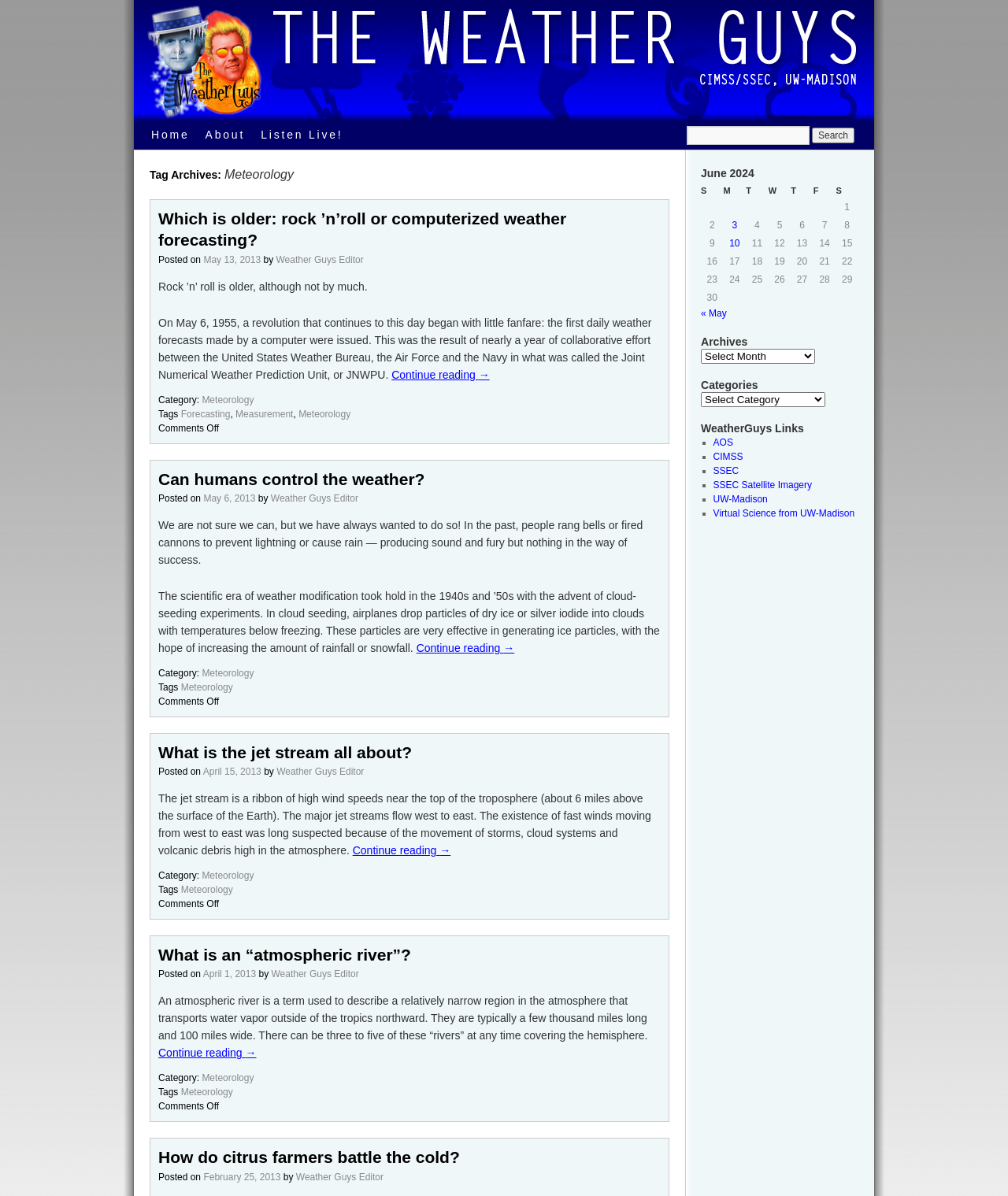What is the category of the articles on this webpage?
Refer to the screenshot and answer in one word or phrase.

Meteorology